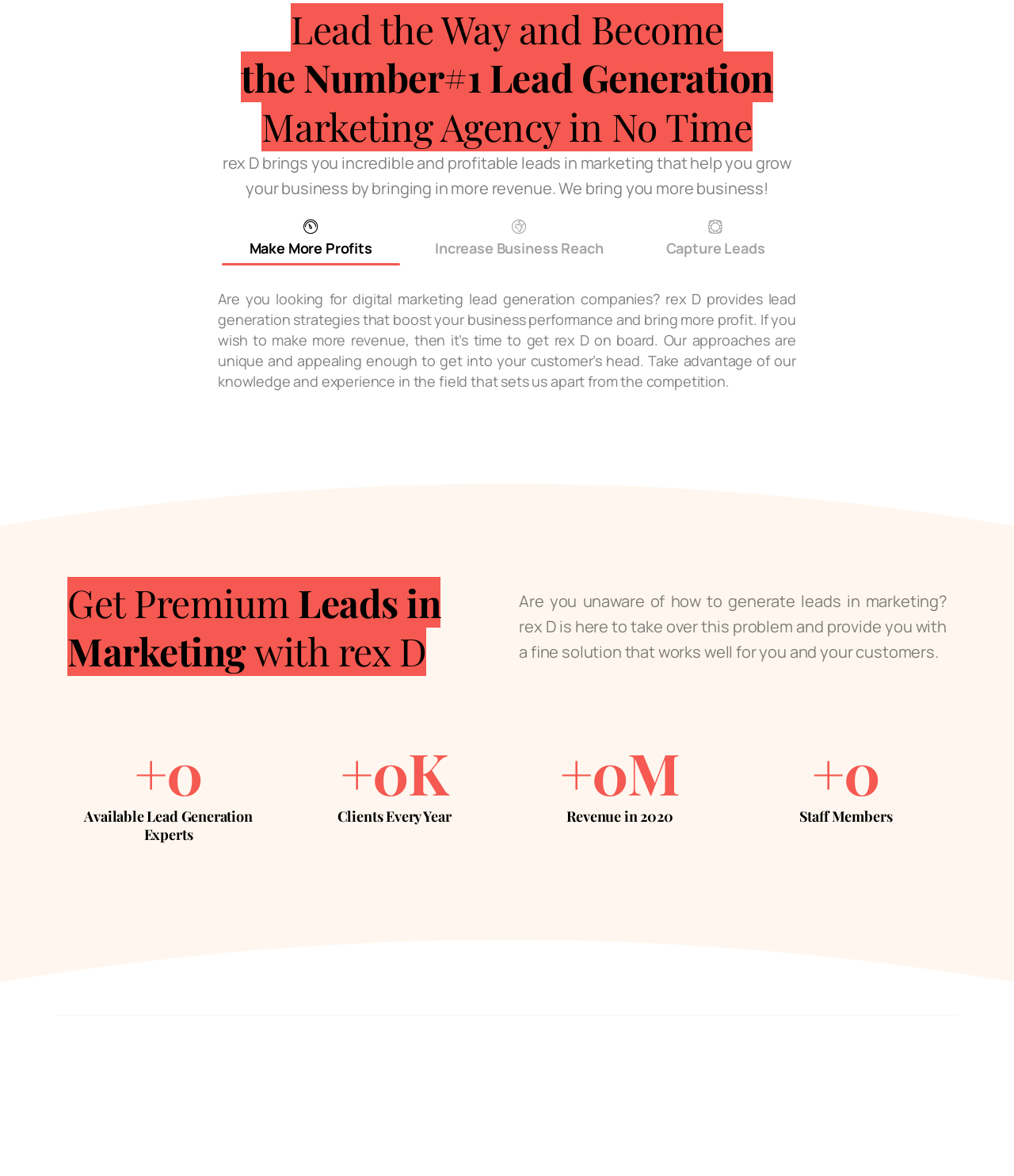Calculate the bounding box coordinates of the UI element given the description: "Case Studies".

[0.66, 0.301, 0.785, 0.327]